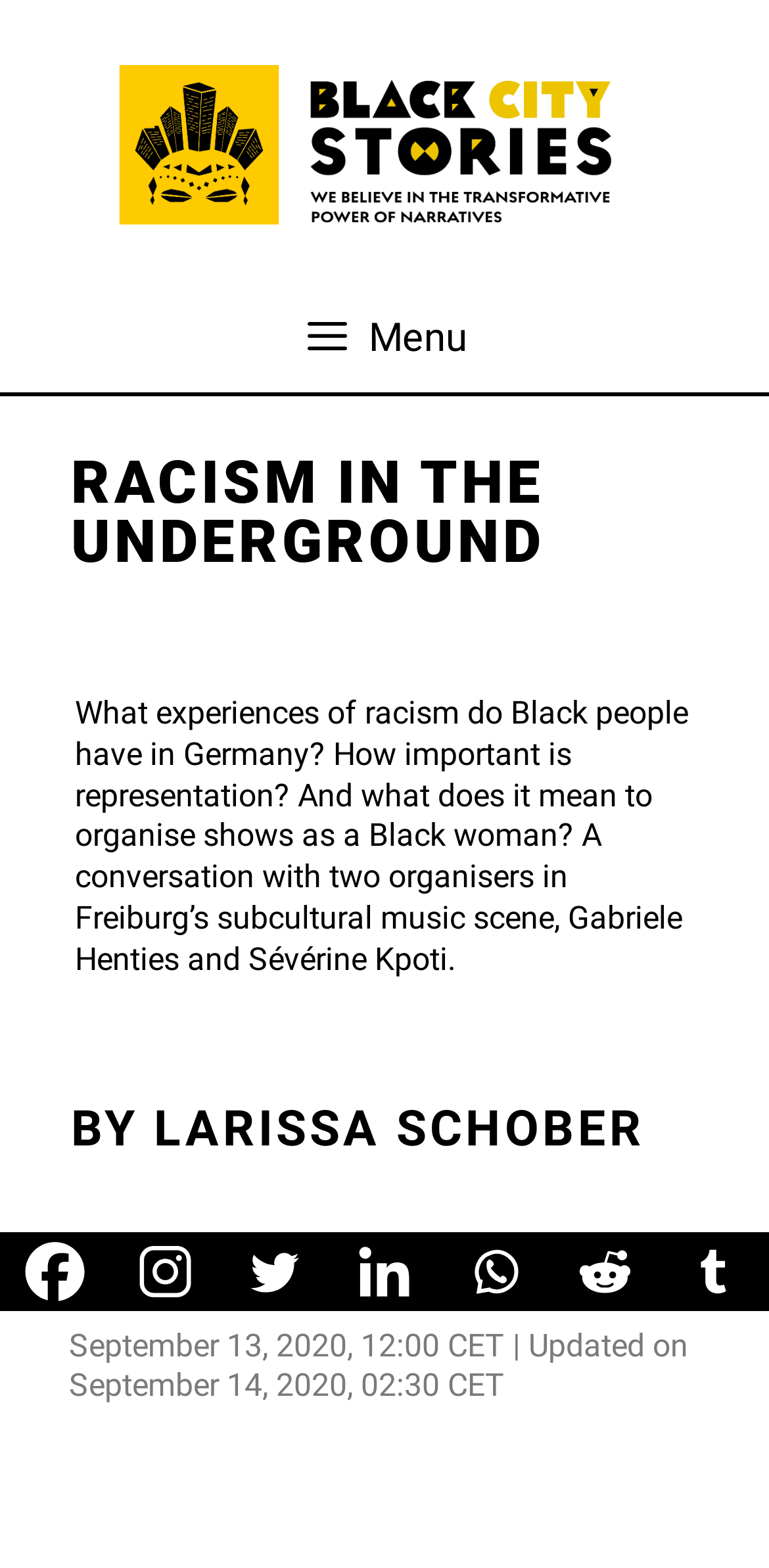Using details from the image, please answer the following question comprehensively:
How many social media links are available?

I counted the number of social media links at the bottom of the webpage, which are Facebook, Instagram, Twitter, Linkedin, Whatsapp, Reddit, and Tumblr.